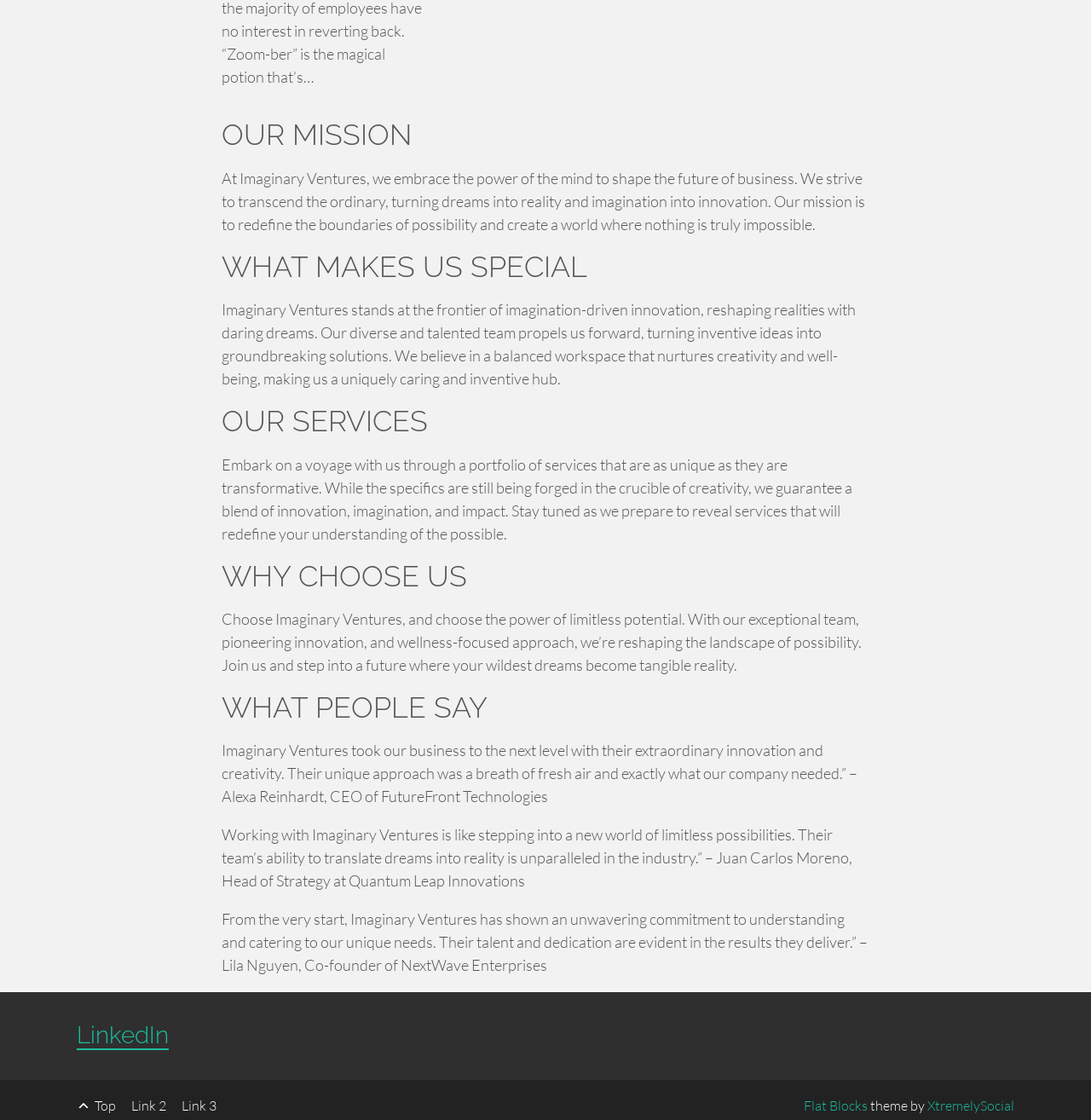What makes Imaginary Ventures special? Observe the screenshot and provide a one-word or short phrase answer.

Diverse and talented team